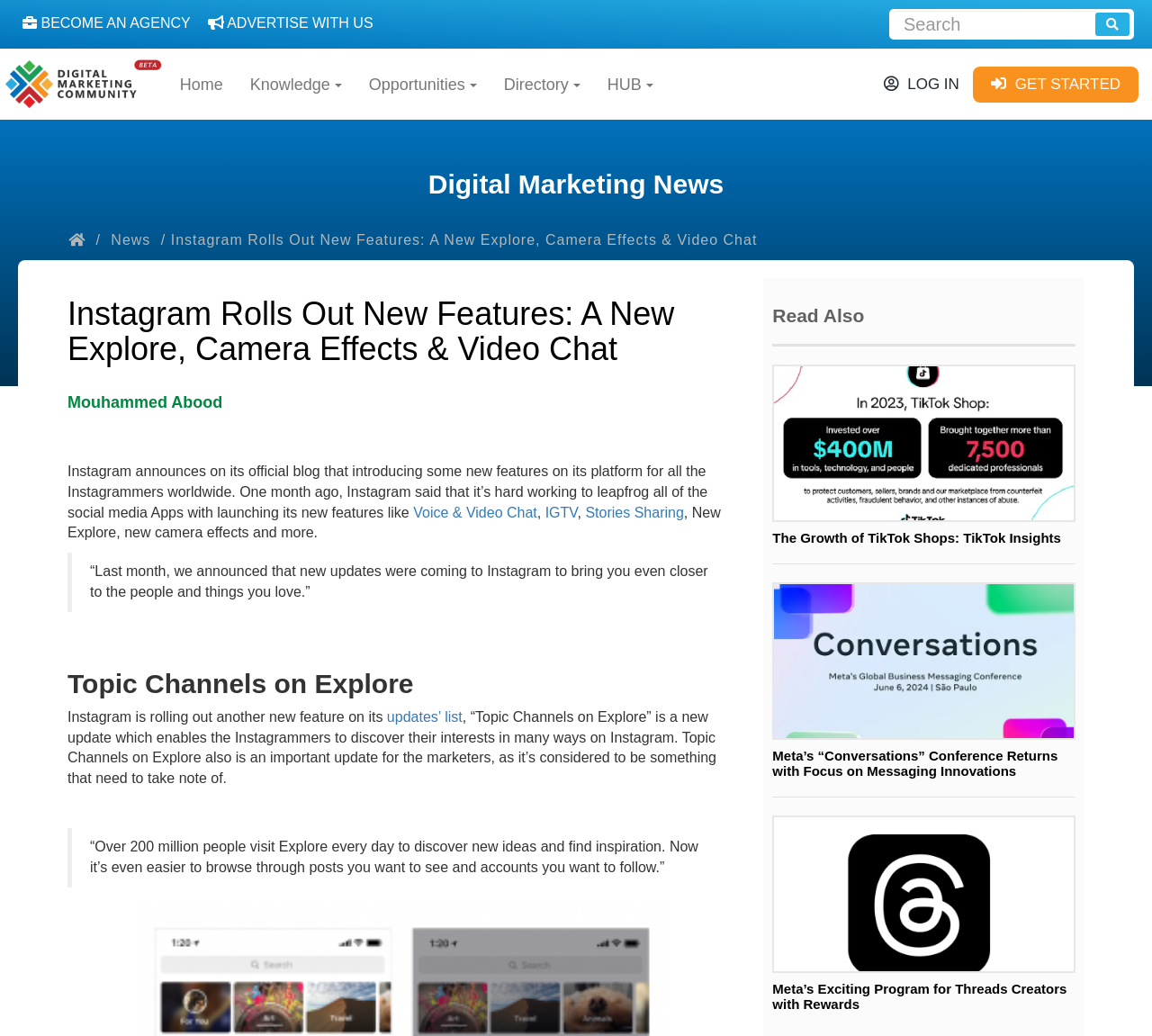What is the position of the 'login' link?
Please provide a single word or phrase based on the screenshot.

top-right